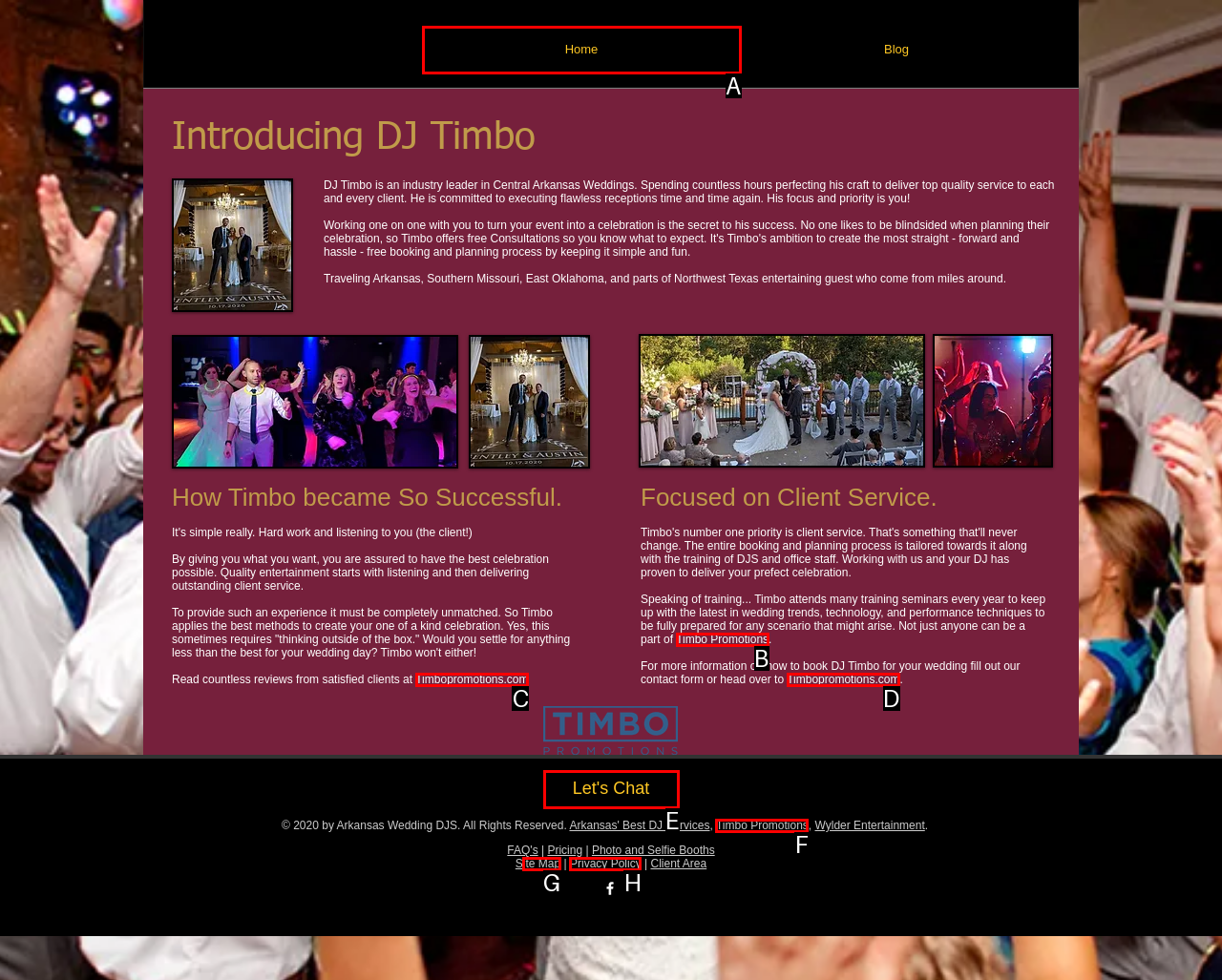Refer to the element description: ite Map and identify the matching HTML element. State your answer with the appropriate letter.

G